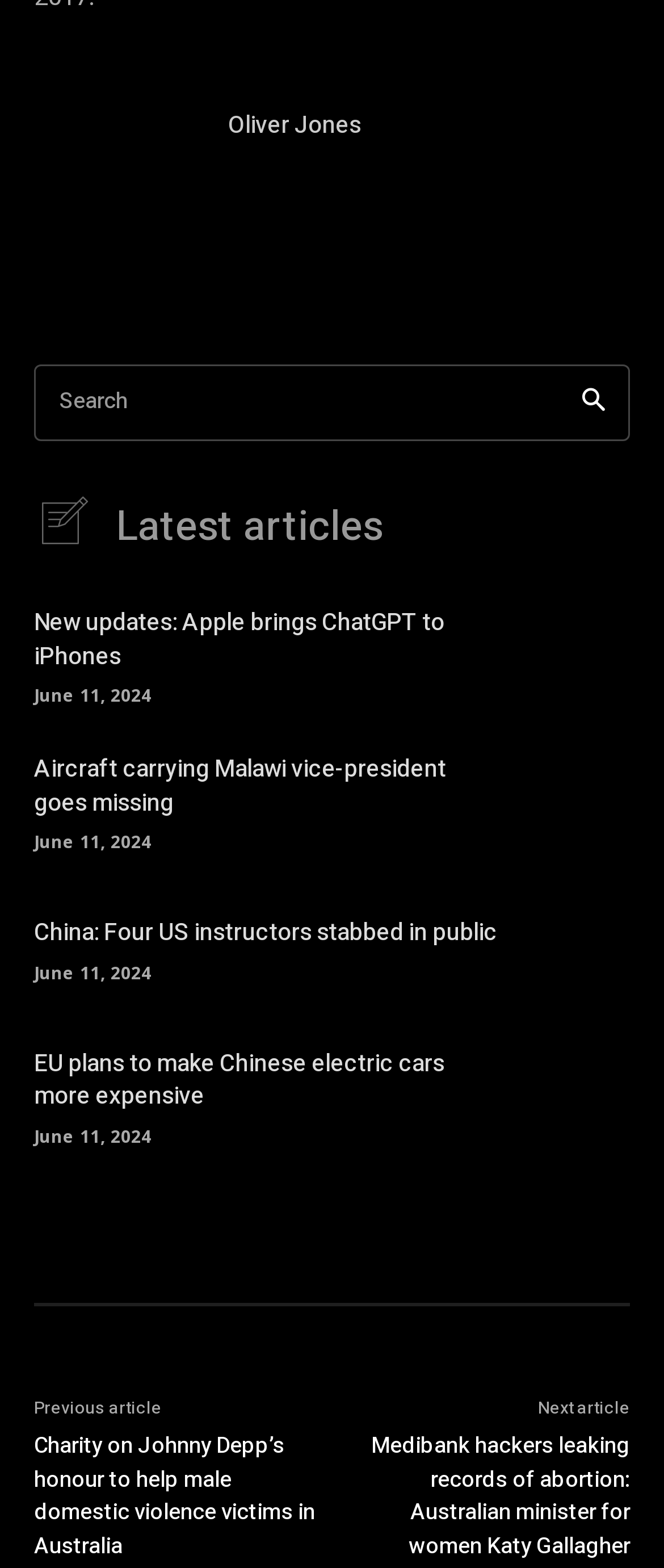Please determine the bounding box coordinates for the element with the description: "parent_node: Search".

[0.838, 0.232, 0.949, 0.281]